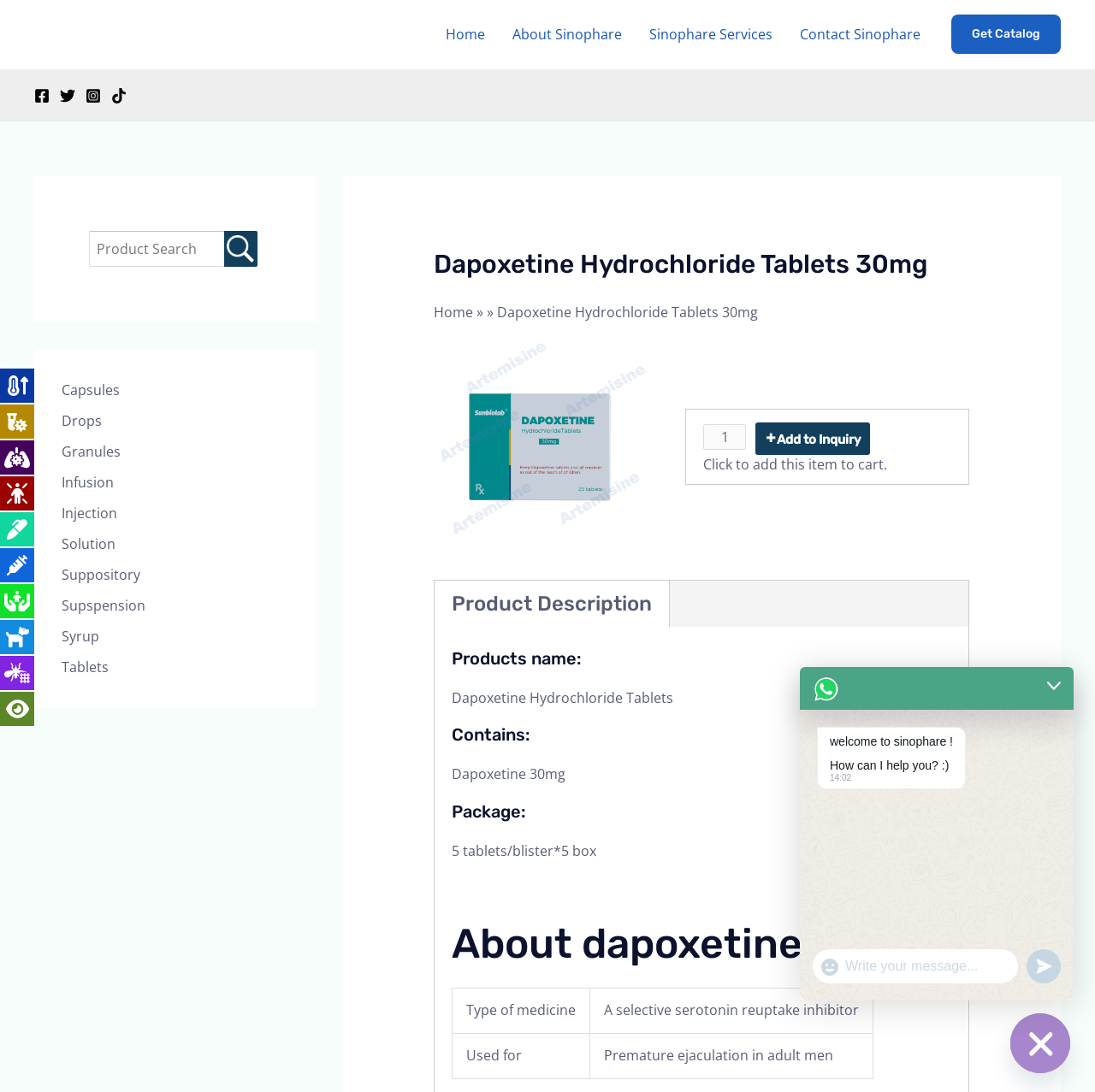What is the type of medicine?
Analyze the image and provide a thorough answer to the question.

I found the answer by looking at the table under the heading 'About dapoxetine' on the webpage, which provides information about the type of medicine and its usage.